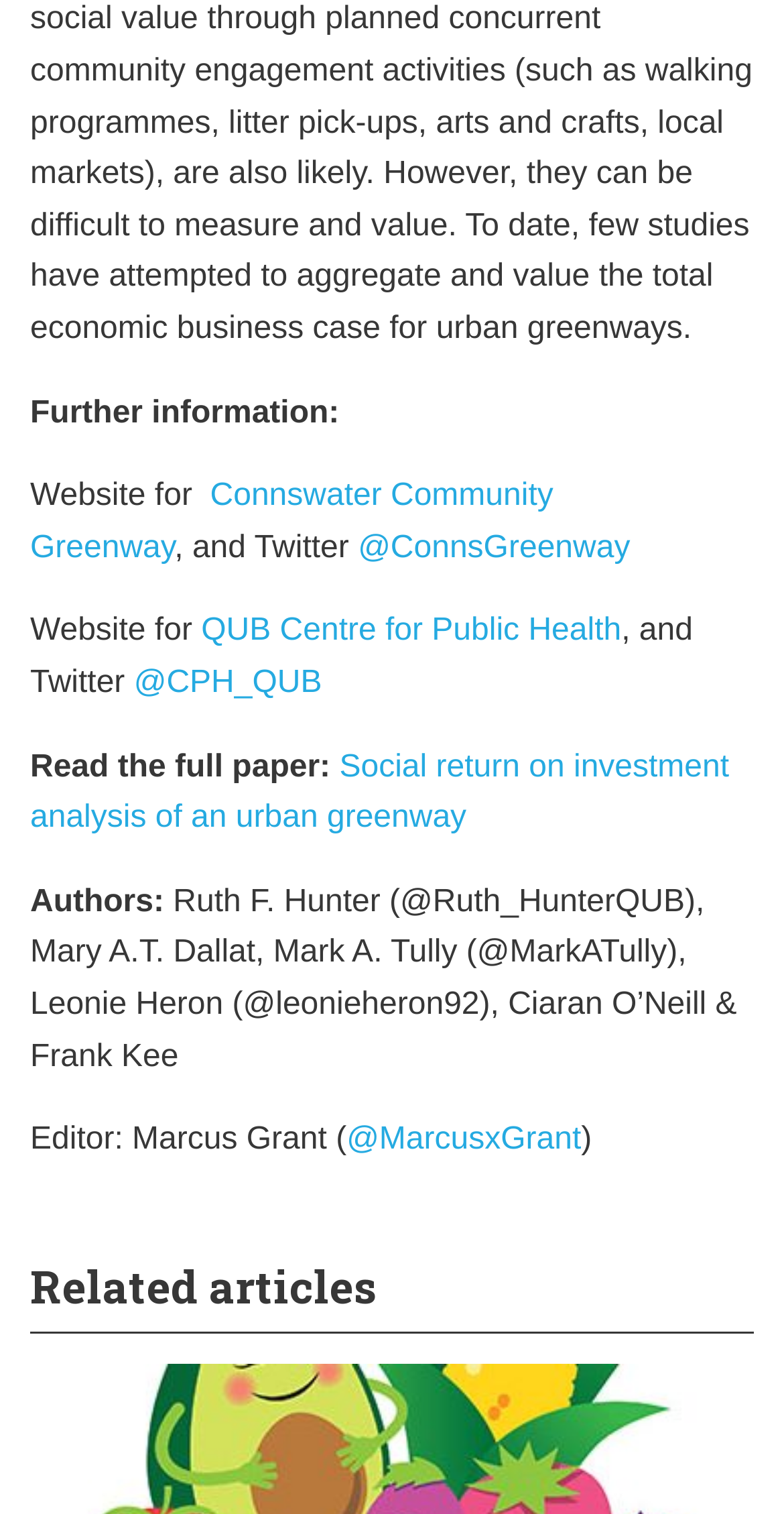Based on the description "@CPH_QUB", find the bounding box of the specified UI element.

[0.171, 0.44, 0.411, 0.462]